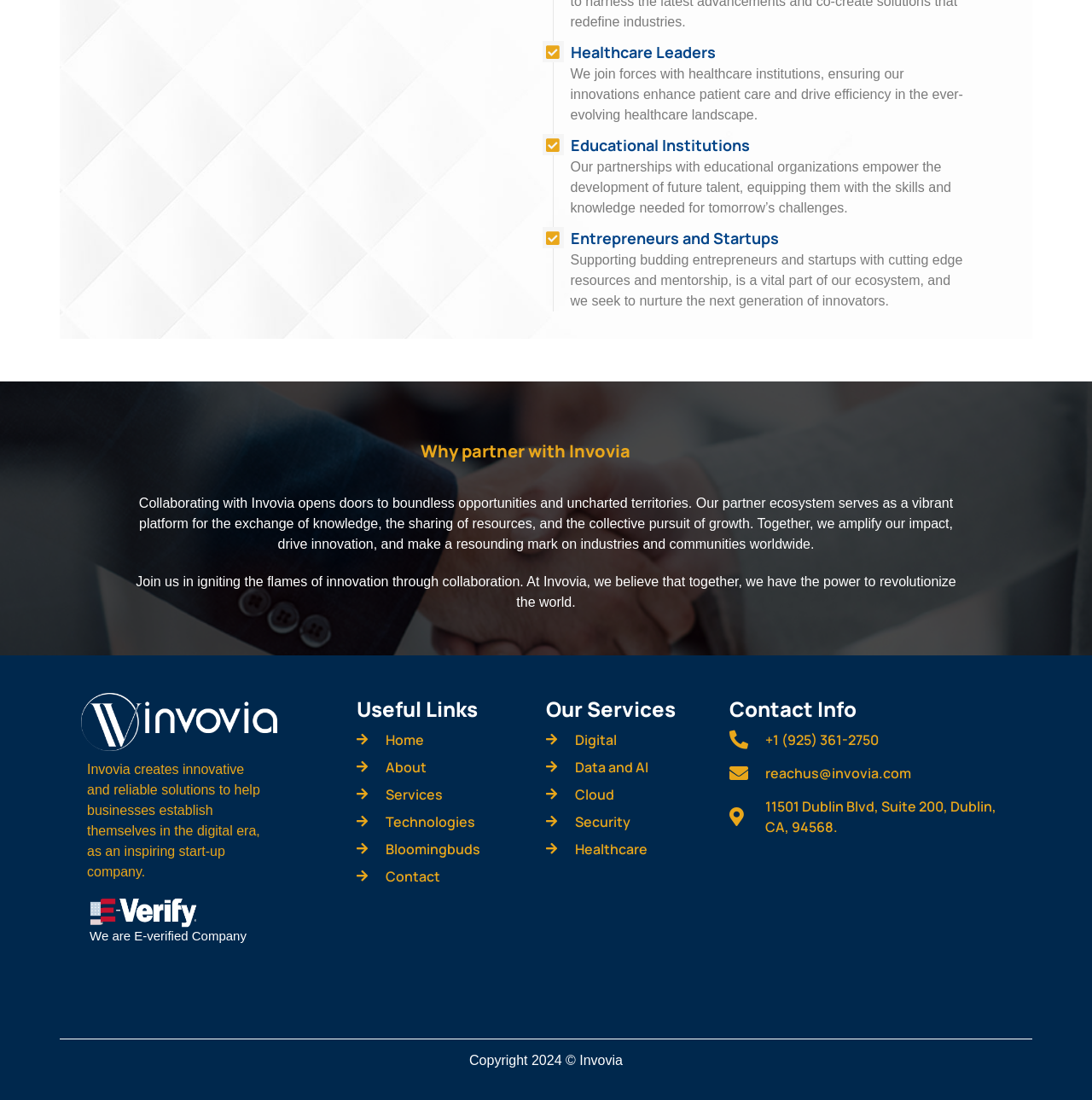Please specify the bounding box coordinates of the clickable region necessary for completing the following instruction: "Click on the 'About' link". The coordinates must consist of four float numbers between 0 and 1, i.e., [left, top, right, bottom].

[0.327, 0.688, 0.5, 0.707]